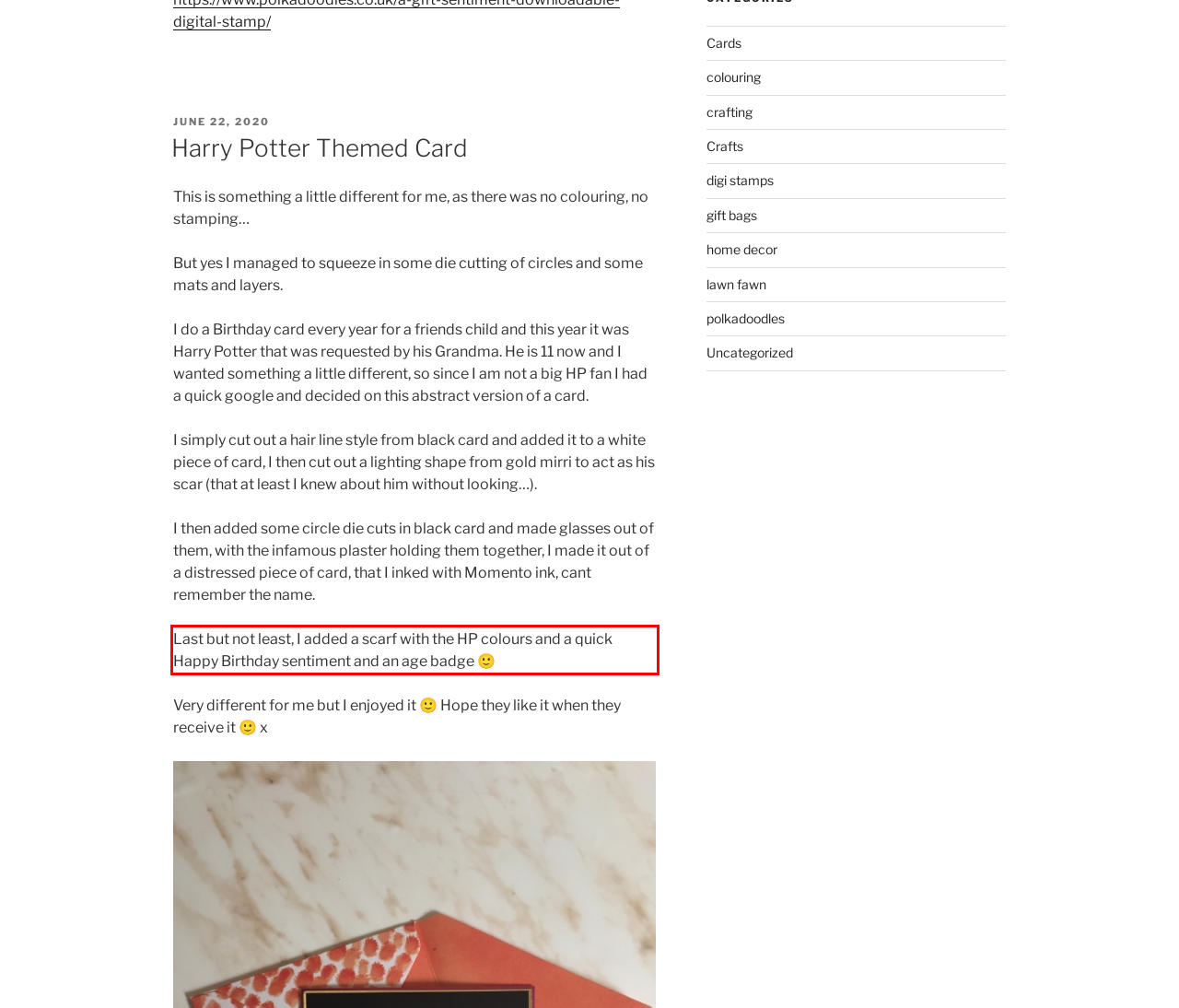Please examine the webpage screenshot containing a red bounding box and use OCR to recognize and output the text inside the red bounding box.

Last but not least, I added a scarf with the HP colours and a quick Happy Birthday sentiment and an age badge 🙂